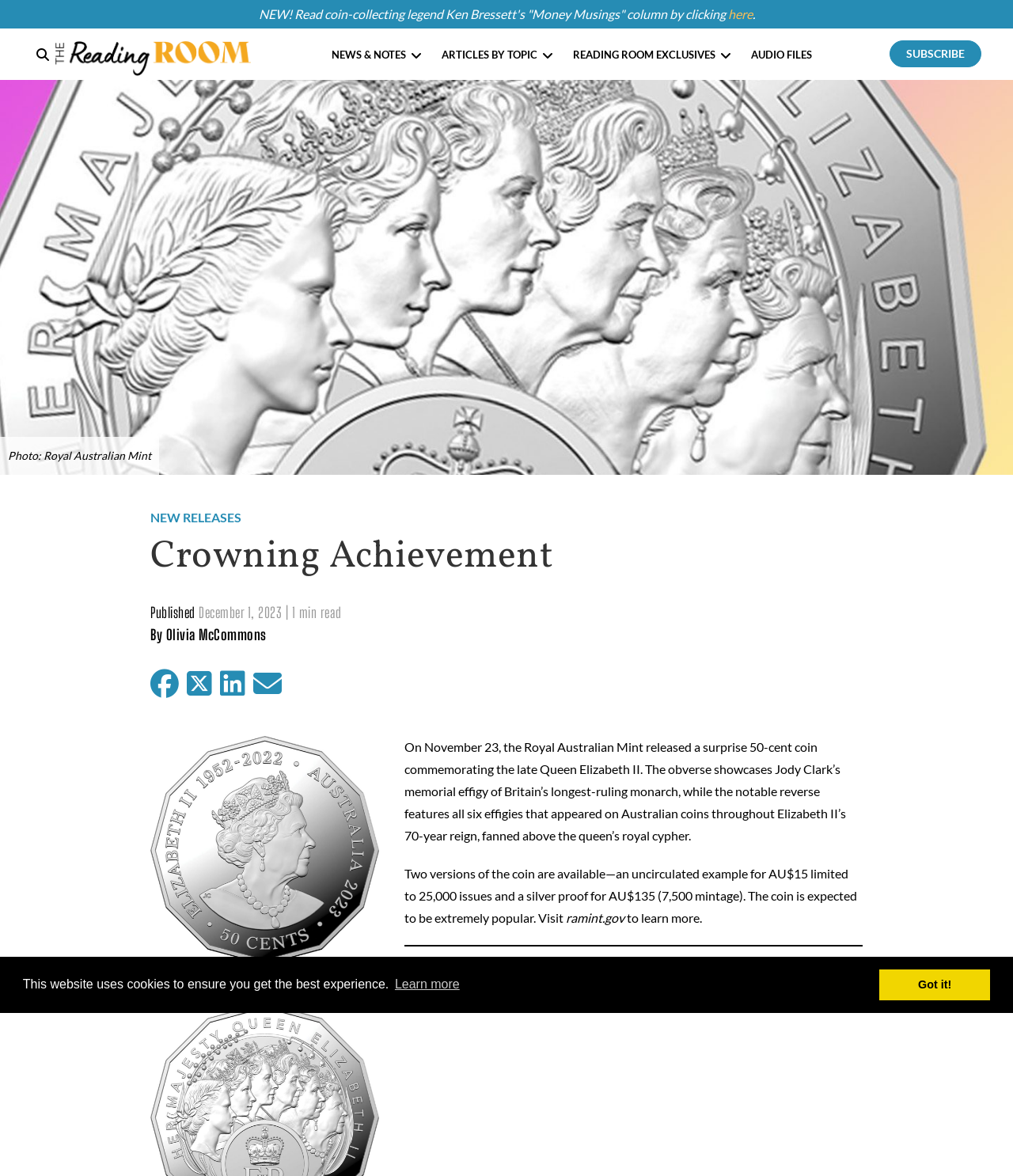What is the name of the mint that released the 50-cent coin?
Based on the screenshot, provide your answer in one word or phrase.

Royal Australian Mint